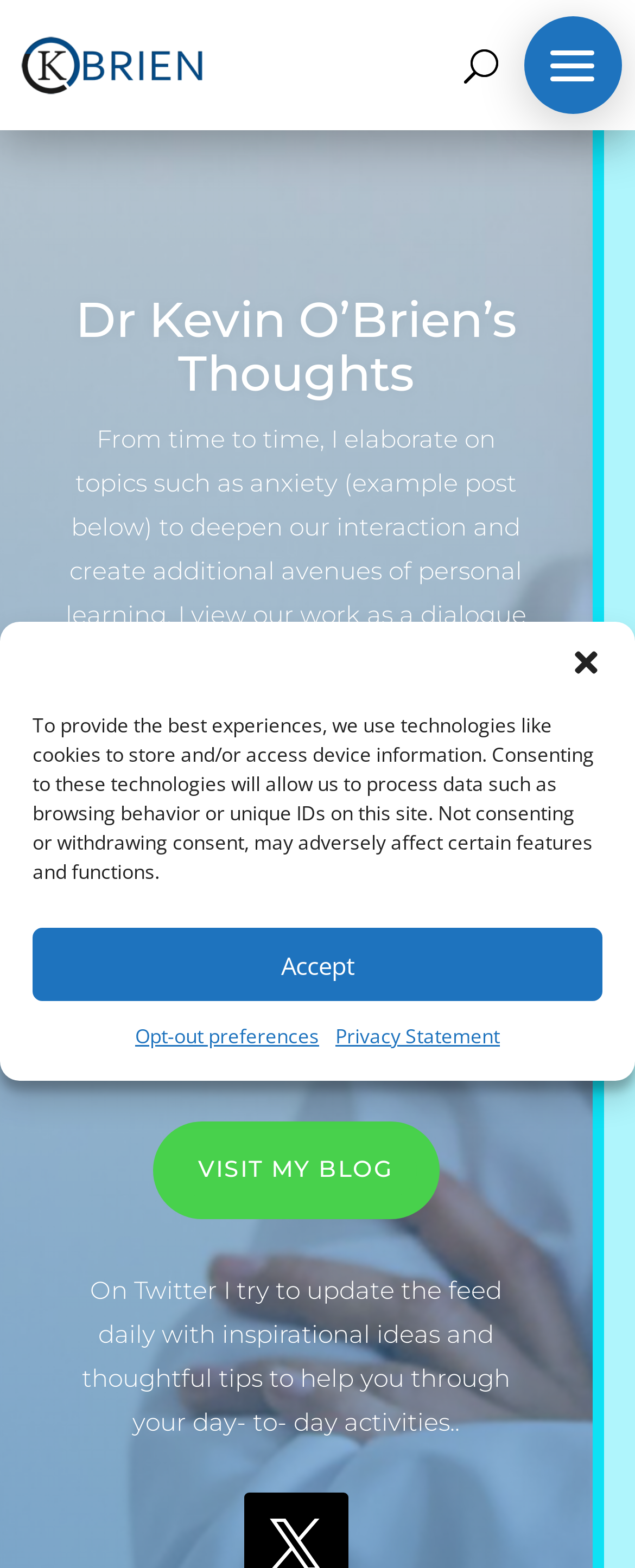Describe all visible elements and their arrangement on the webpage.

The webpage is a personal blog titled "Helpful Blog - Kevin O'Brien". At the top left corner, there is a link to the author's name "Kevin O'Brien" accompanied by a small image of the author. Below this, there is a phone number "917-439-5400" and an email address "Kevin@DrKevinOBrien.com" with a small icon.

The main content of the page is divided into several sections. The first section has a heading "Dr Kevin O’Brien’s Thoughts" and contains a brief introduction to the blog, stating that the author writes about topics like anxiety to deepen interaction and create avenues for personal learning. 

Below this introduction, there is another paragraph explaining the author's hope for the readers to find the writings useful and practical, and to enhance their personal and professional relationships.

Further down, there is a call-to-action link "VISIT MY BLOG 5" that encourages visitors to explore the blog. Finally, at the bottom of the page, there is a section about the author's Twitter feed, where they post inspirational ideas and thoughtful tips daily.

On the top right corner, there is a "Menu Button" that allows users to navigate the site. Additionally, a "Manage Cookie Consent" dialog is present, which informs users about the use of cookies and provides options to accept, opt-out, or view the privacy statement.